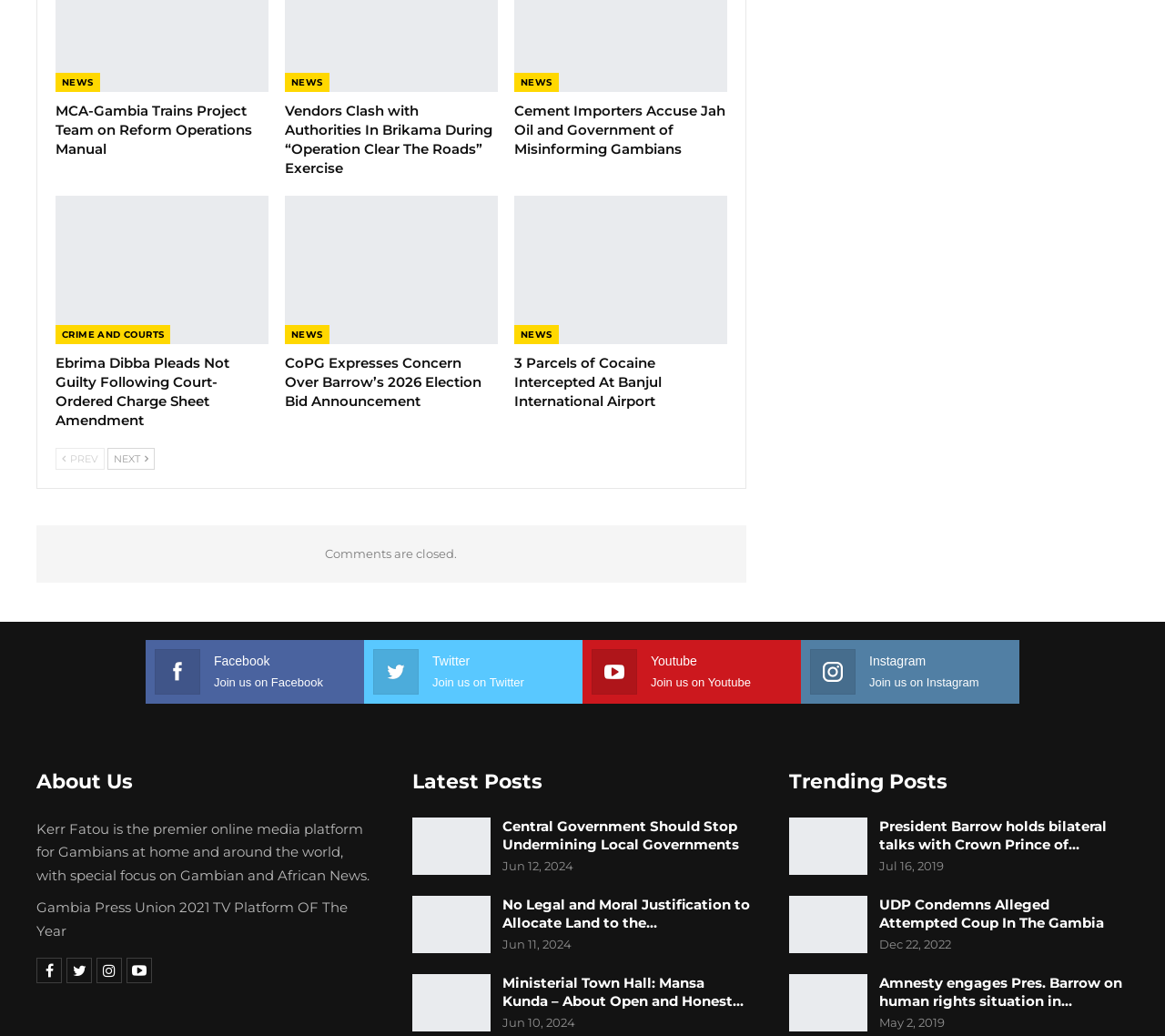Could you find the bounding box coordinates of the clickable area to complete this instruction: "Read about Central Government Should Stop Undermining Local Governments"?

[0.354, 0.789, 0.421, 0.845]